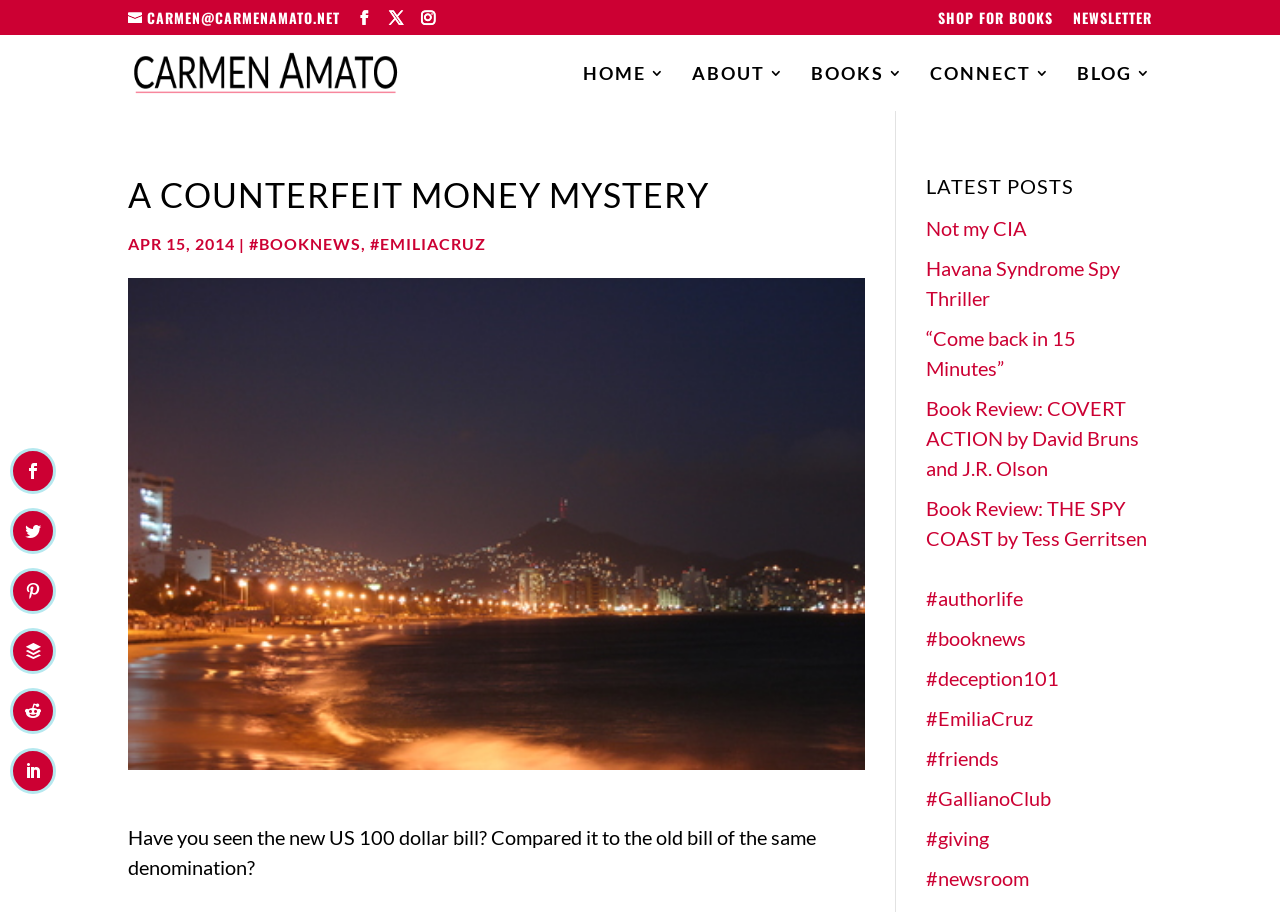Please identify the bounding box coordinates of the region to click in order to complete the task: "Subscribe to the newsletter". The coordinates must be four float numbers between 0 and 1, specified as [left, top, right, bottom].

[0.838, 0.012, 0.9, 0.038]